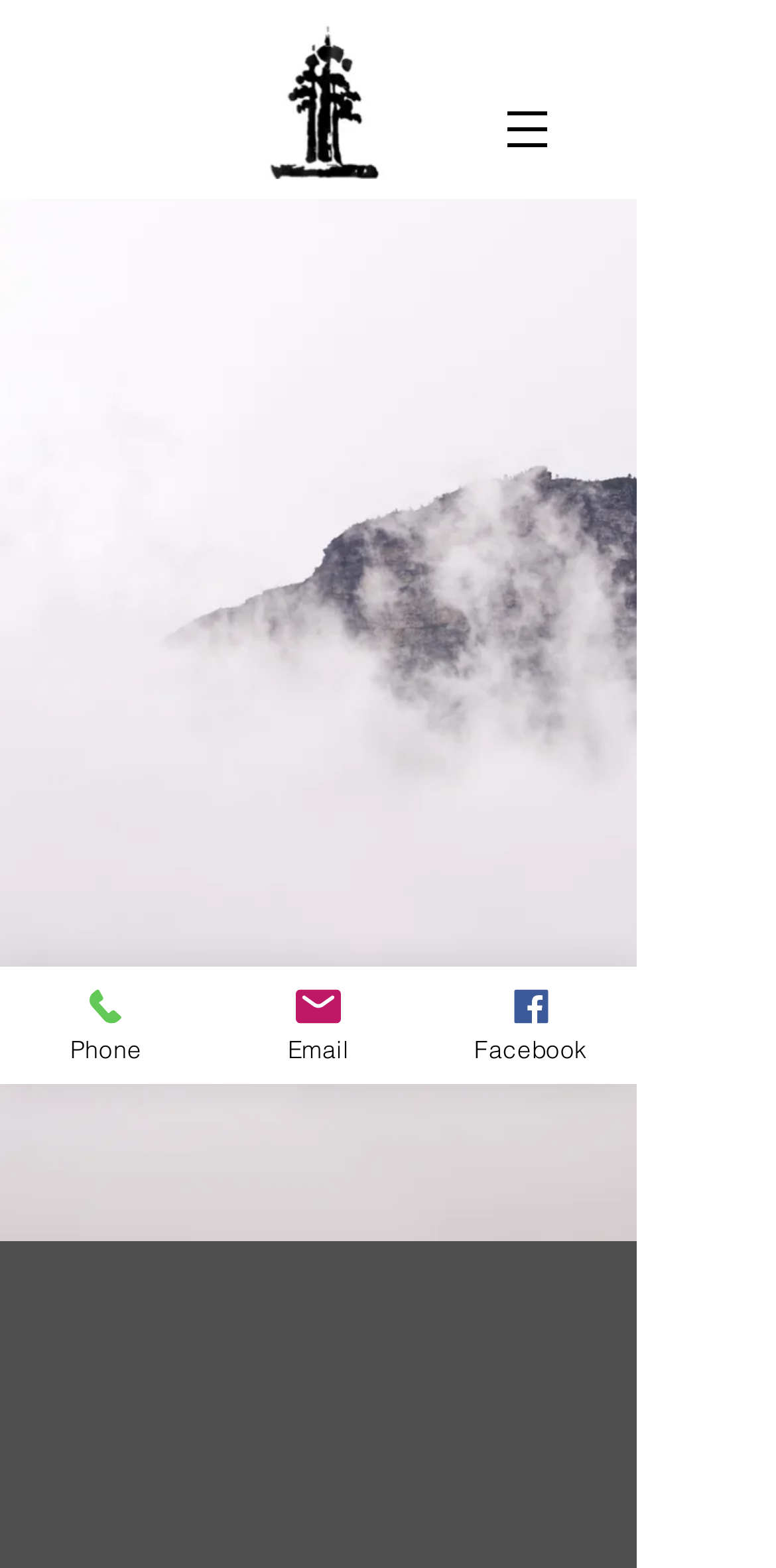How many contact methods are provided on the webpage?
Please respond to the question with a detailed and thorough explanation.

I counted the number of contact methods by looking at the link elements with text 'Phone', 'Email', and 'Facebook', which suggests that there are three contact methods provided on the webpage.